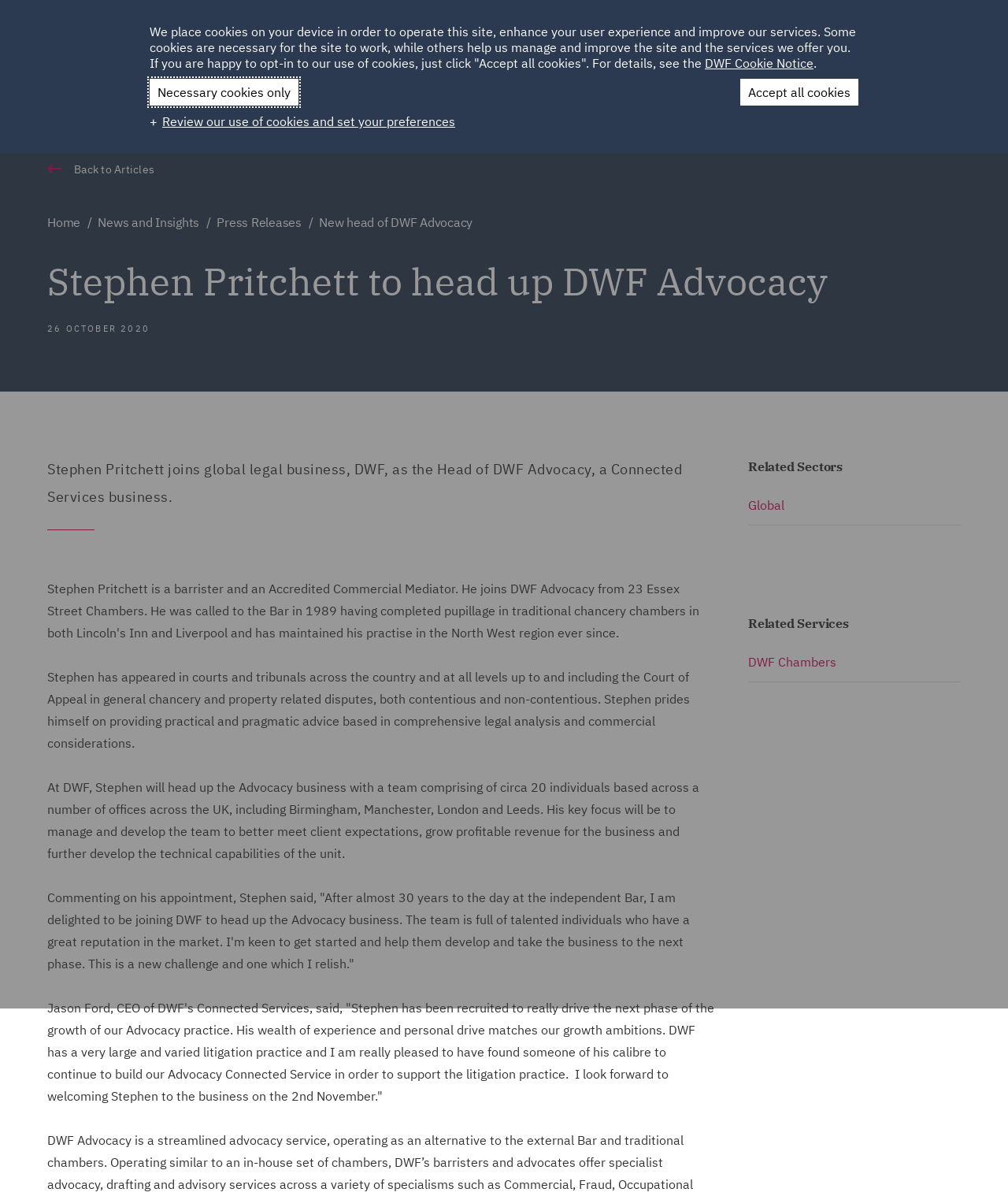How many individuals are in the Advocacy business team?
Based on the image, please offer an in-depth response to the question.

I found the answer by reading the third paragraph of the main content, which says 'At DWF, Stephen will head up the Advocacy business with a team comprising of circa 20 individuals based across a number of offices across the UK, including Birmingham, Manchester, London and Leeds.'